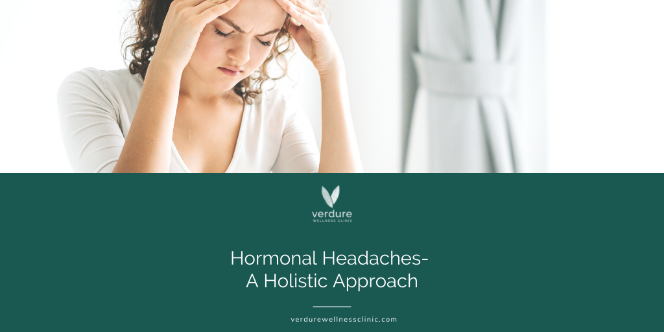What is the clinic's focus? From the image, respond with a single word or brief phrase.

Holistic health solutions